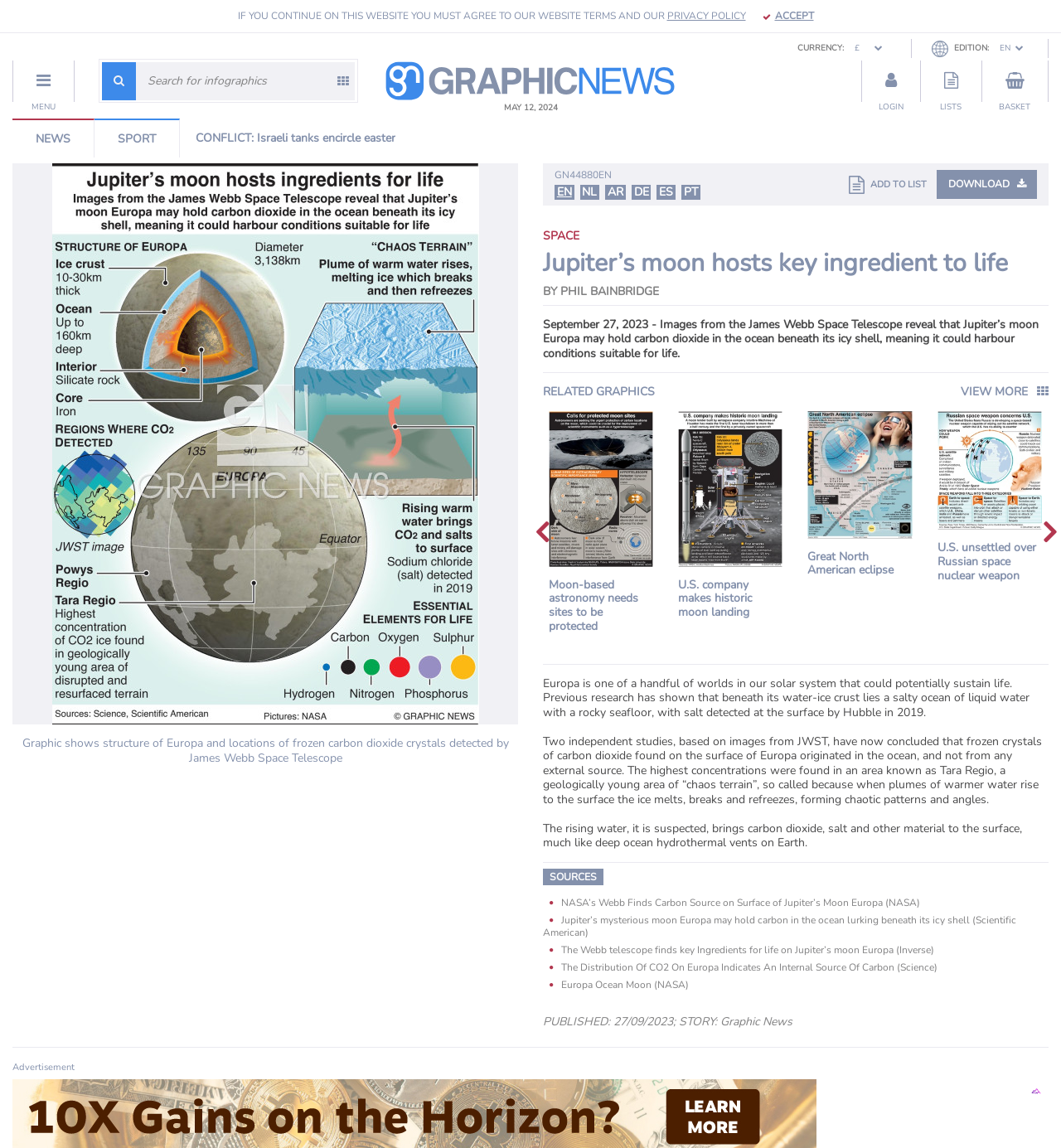What is the process suspected to bring carbon dioxide, salt, and other material to the surface of Europa?
Look at the image and respond with a one-word or short-phrase answer.

Rising water